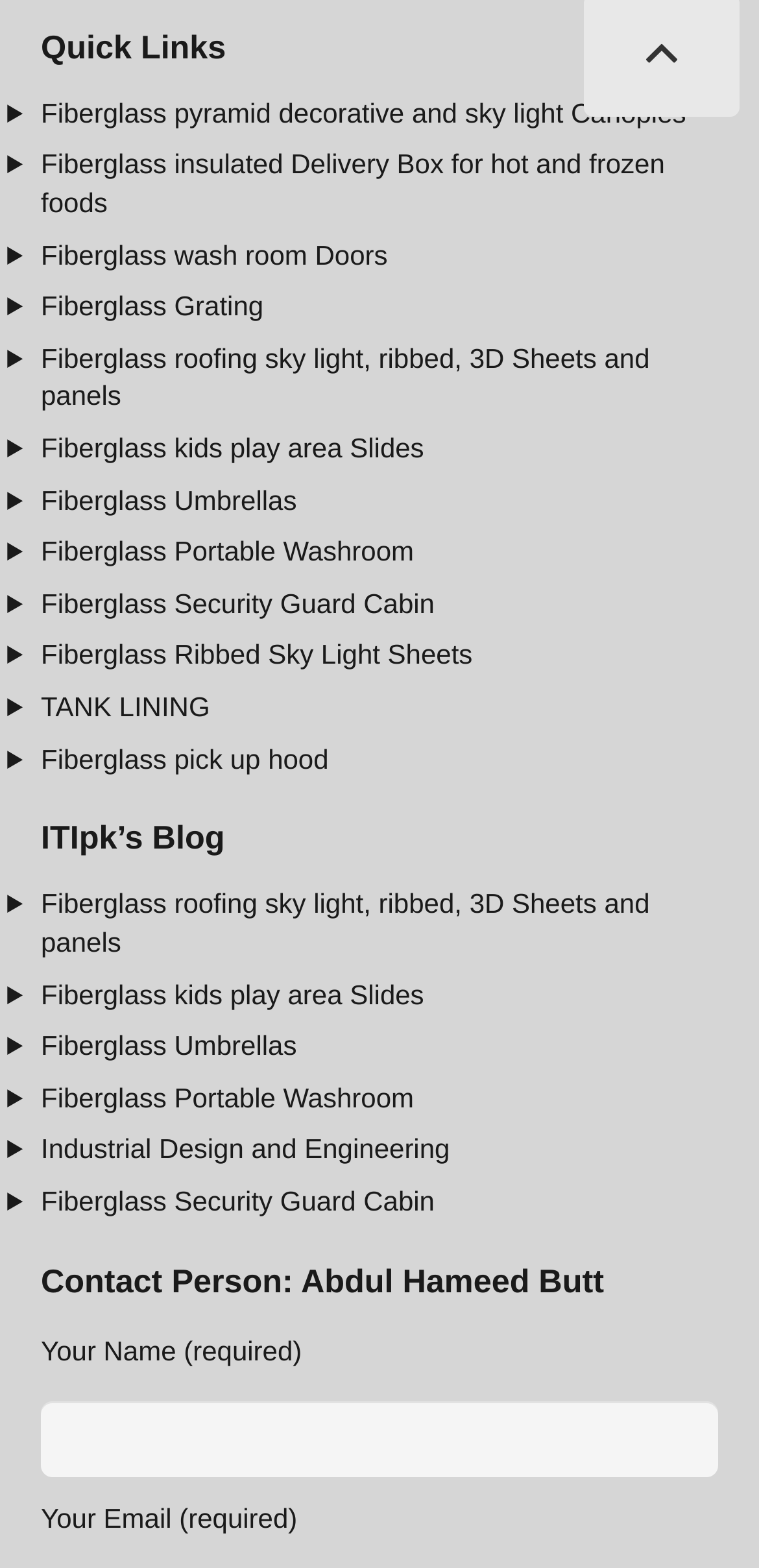Identify the bounding box for the element characterized by the following description: "TANK LINING".

[0.054, 0.441, 0.277, 0.46]